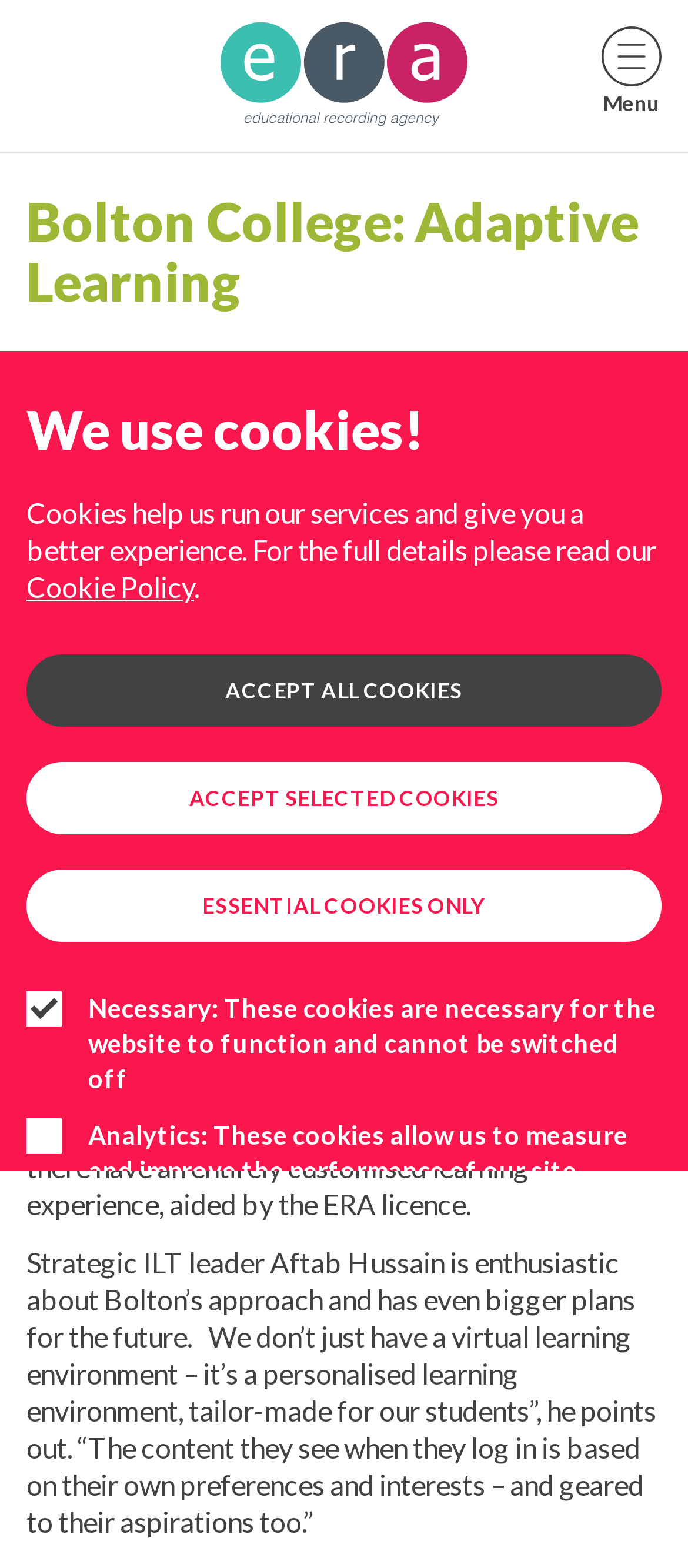Using the format (top-left x, top-left y, bottom-right x, bottom-right y), provide the bounding box coordinates for the described UI element. All values should be floating point numbers between 0 and 1: Accept selected cookies

[0.038, 0.486, 0.962, 0.532]